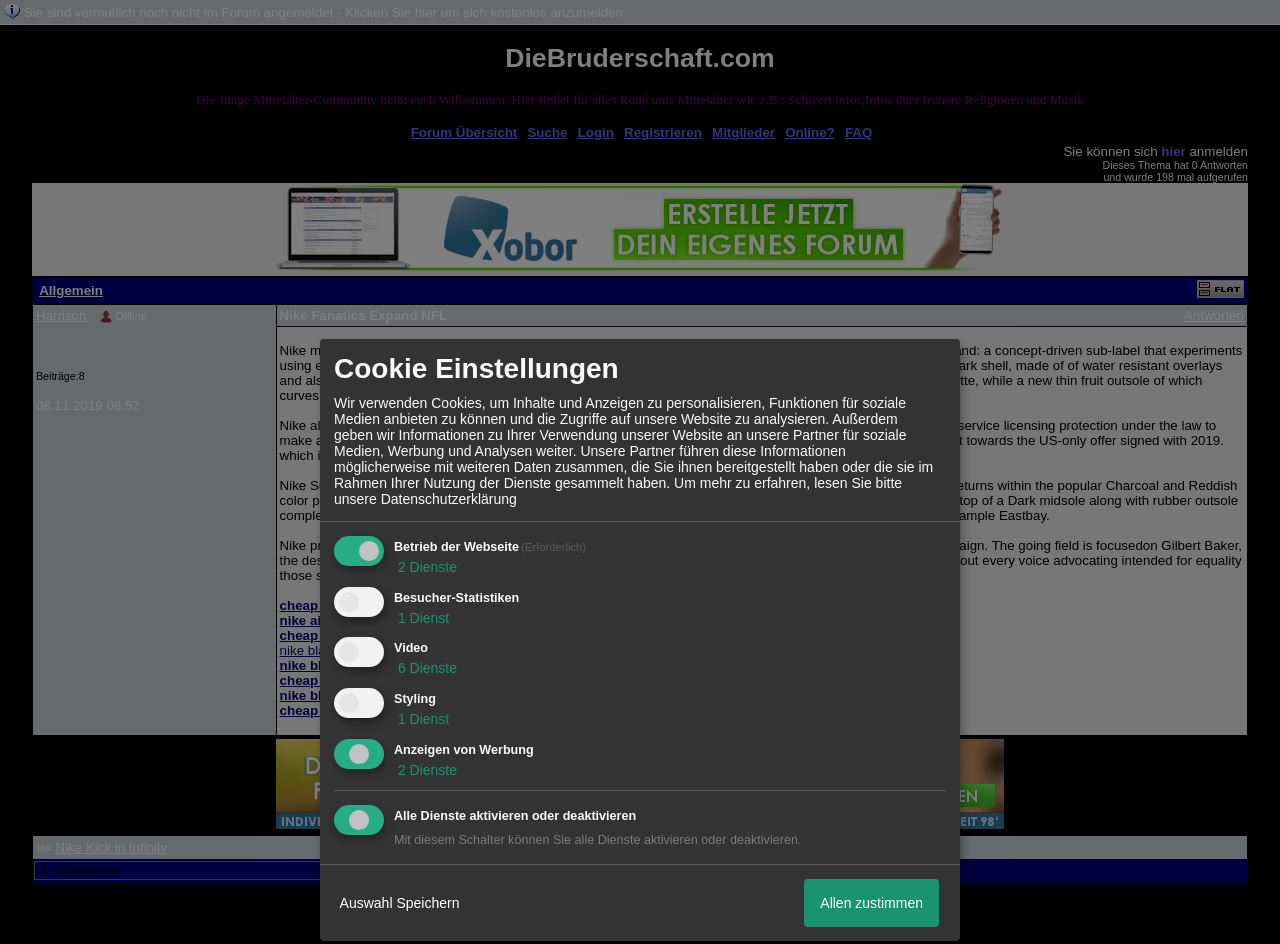Please find the bounding box coordinates in the format (top-left x, top-left y, bottom-right x, bottom-right y) for the given element description. Ensure the coordinates are floating point numbers between 0 and 1. Description: 2 Dienste

[0.308, 0.592, 0.357, 0.609]